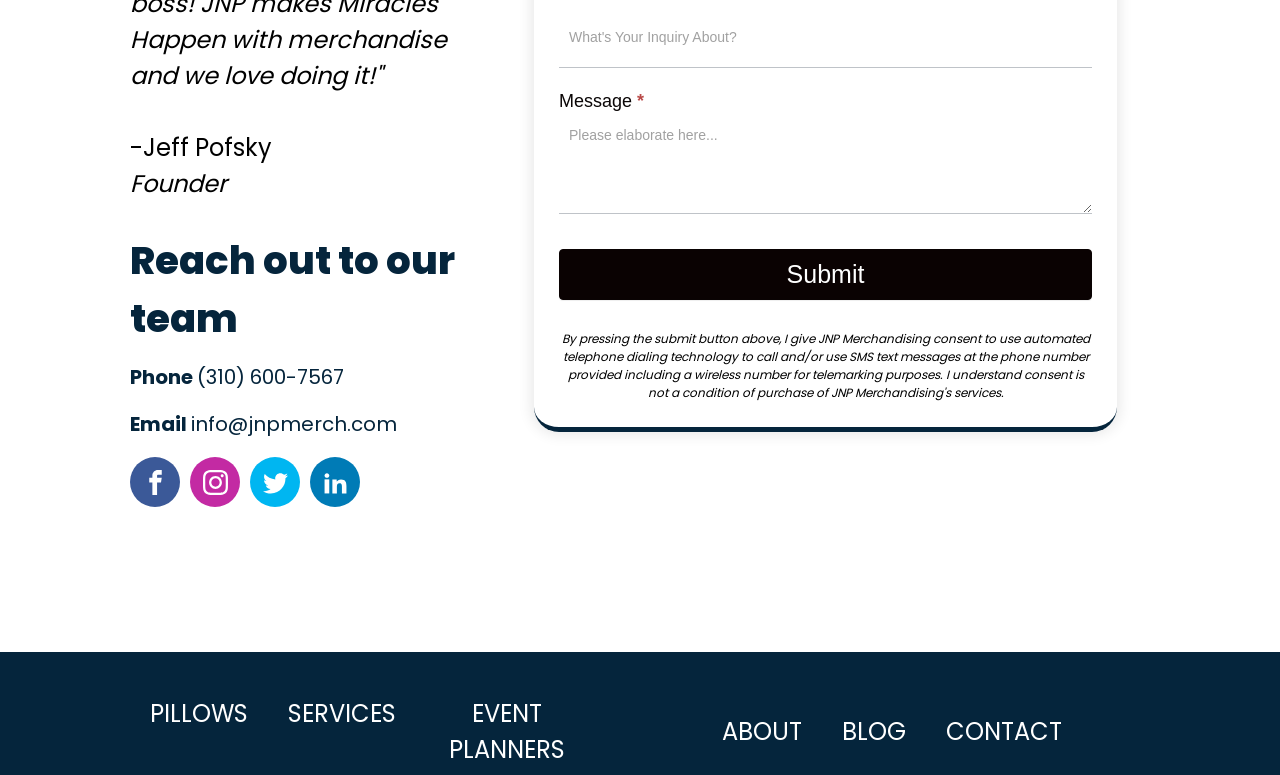Bounding box coordinates are to be given in the format (top-left x, top-left y, bottom-right x, bottom-right y). All values must be floating point numbers between 0 and 1. Provide the bounding box coordinate for the UI element described as: Visit our Twitter

[0.195, 0.59, 0.234, 0.655]